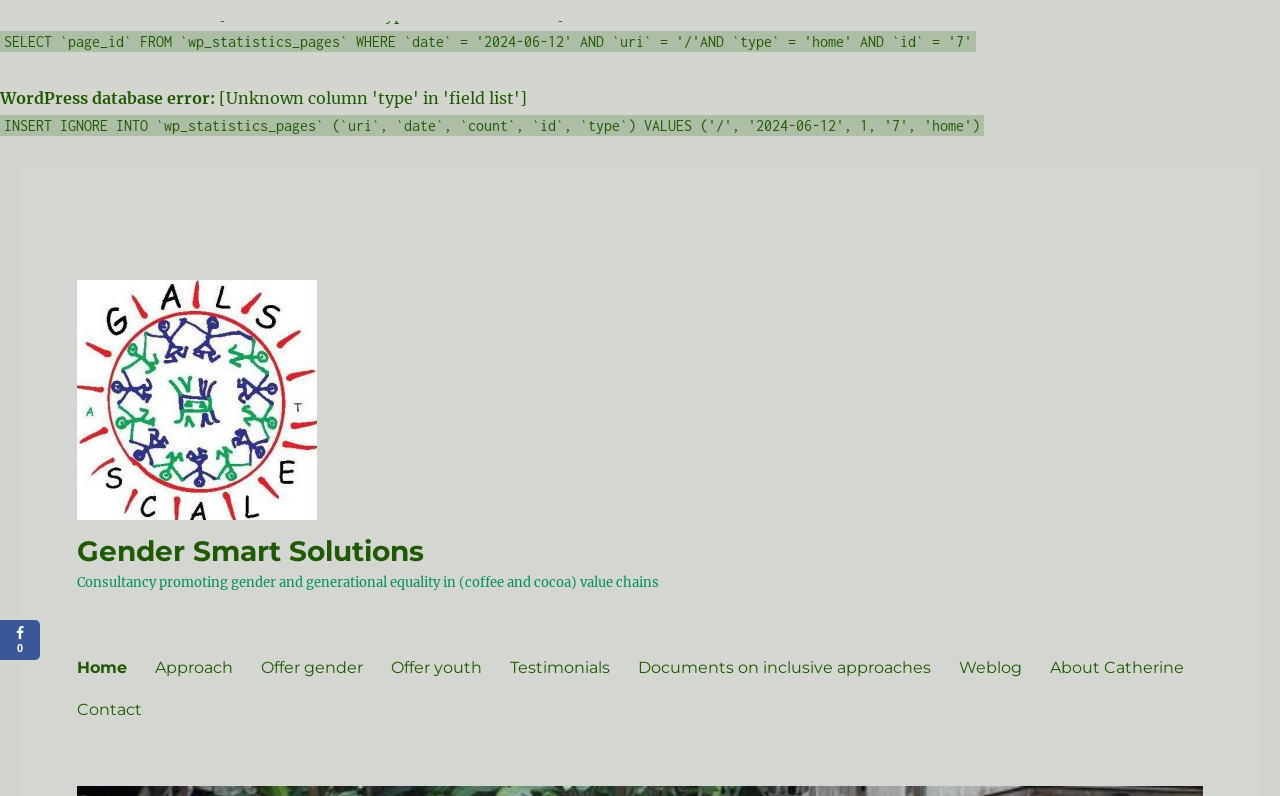What is the theme of the consultancy?
Could you please answer the question thoroughly and with as much detail as possible?

The theme of the consultancy can be inferred from the description 'Consultancy promoting gender and generational equality in (coffee and cocoa) value chains', which suggests that the consultancy focuses on promoting gender and generational equality in the coffee and cocoa value chains.